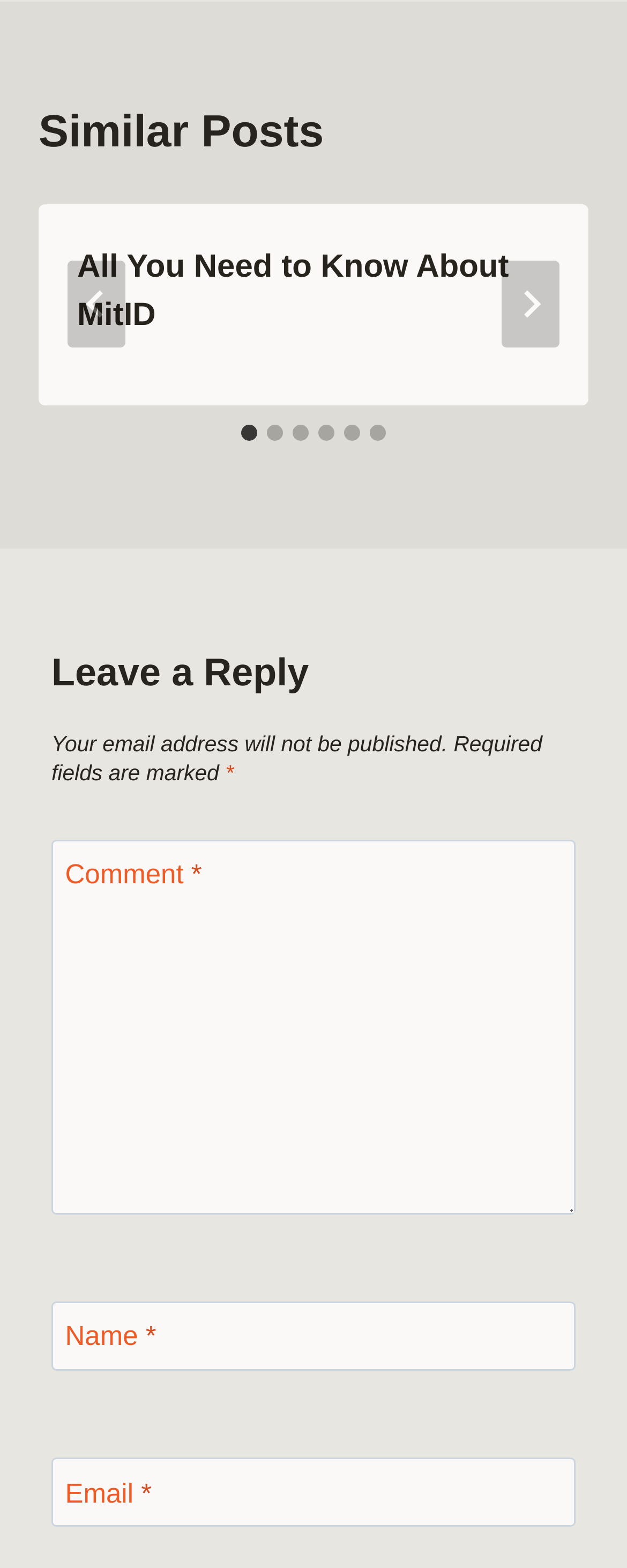What is the title of the first post?
Using the visual information, respond with a single word or phrase.

All You Need to Know About MitID